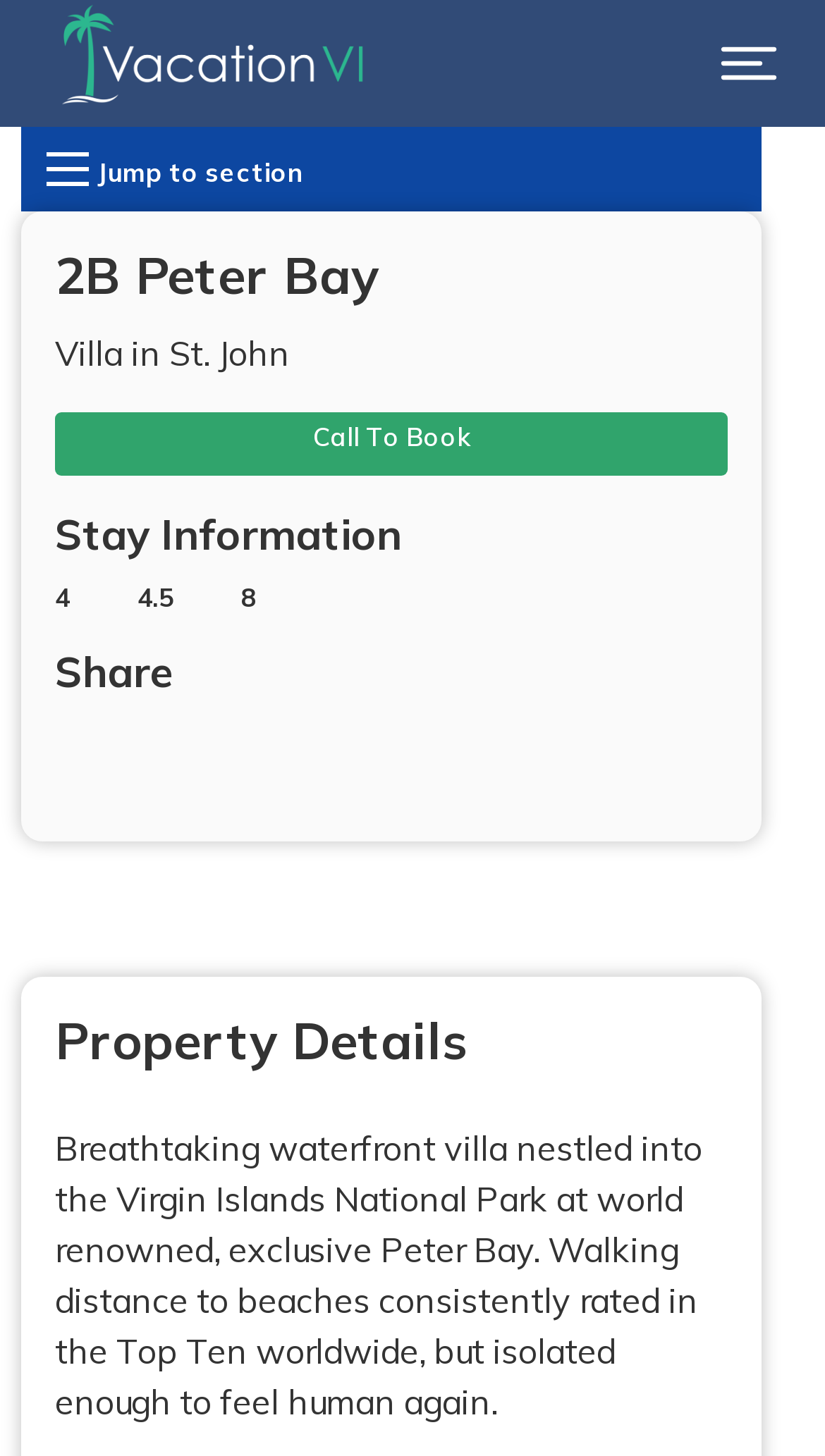Please provide a comprehensive response to the question based on the details in the image: What type of property is being described?

Based on the webpage content, specifically the heading '2B Peter Bay' and the description 'Breathtaking waterfront villa nestled into the Virgin Islands National Park at world renowned, exclusive Peter Bay.', it can be inferred that the property being described is a villa.